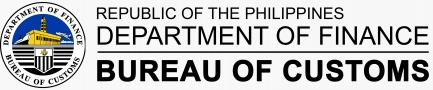What is the Bureau of Customs committed to maintaining?
Analyze the image and provide a thorough answer to the question.

The logo represents the Bureau's commitment to maintaining fiscal responsibility, facilitating trade, and ensuring compliance with customs laws, as stated in the caption.